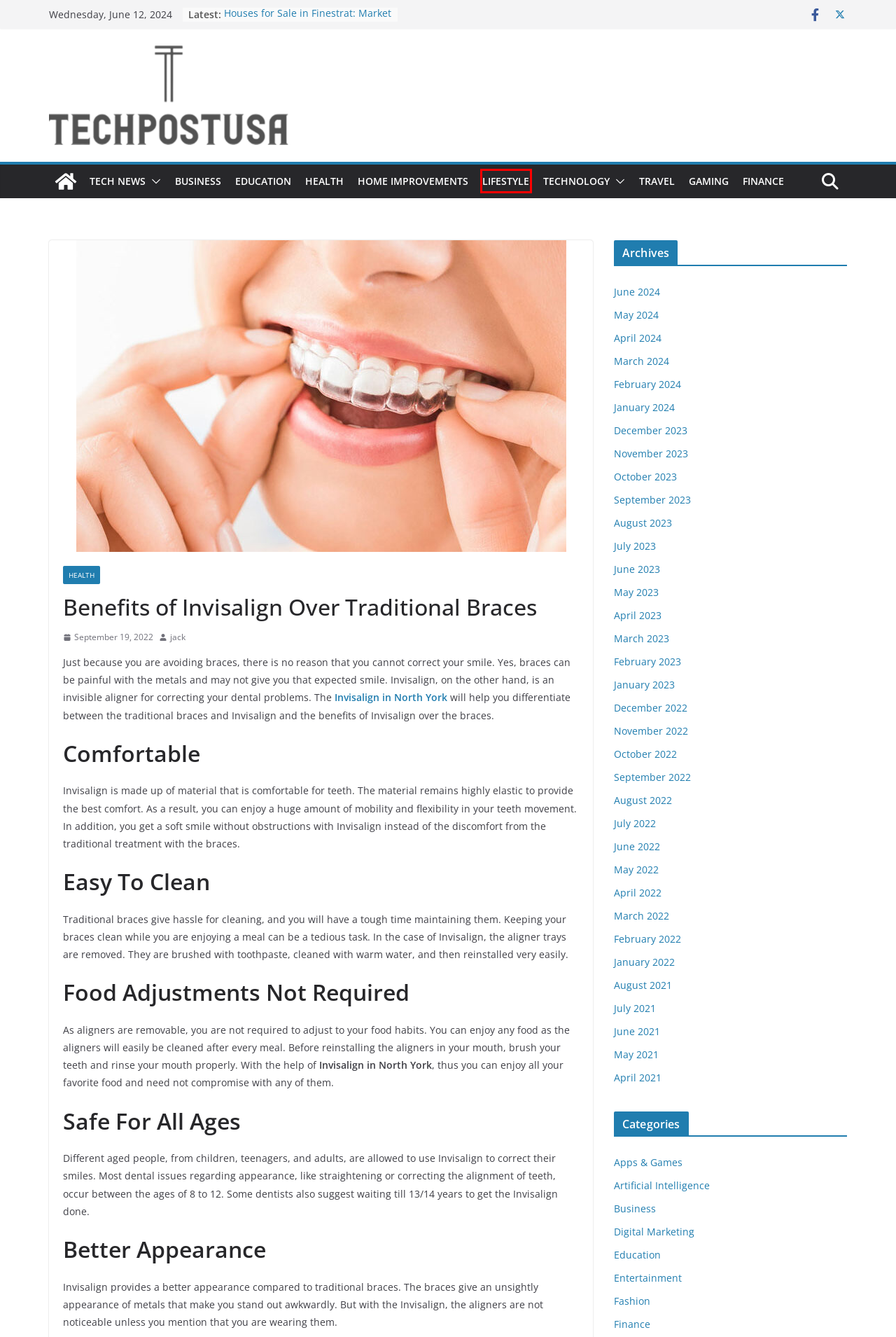Given a screenshot of a webpage with a red bounding box around a UI element, please identify the most appropriate webpage description that matches the new webpage after you click on the element. Here are the candidates:
A. Artificial Intelligence Archives - Tech Post Usa
B. Invisalign in Toronto north york | York Mills Family
C. Lifestyle Archives - Tech Post Usa
D. October 2023 - Tech Post Usa
E. November 2023 - Tech Post Usa
F. June 2022 - Tech Post Usa
G. April 2021 - Tech Post Usa
H. Business Archives - Tech Post Usa

C